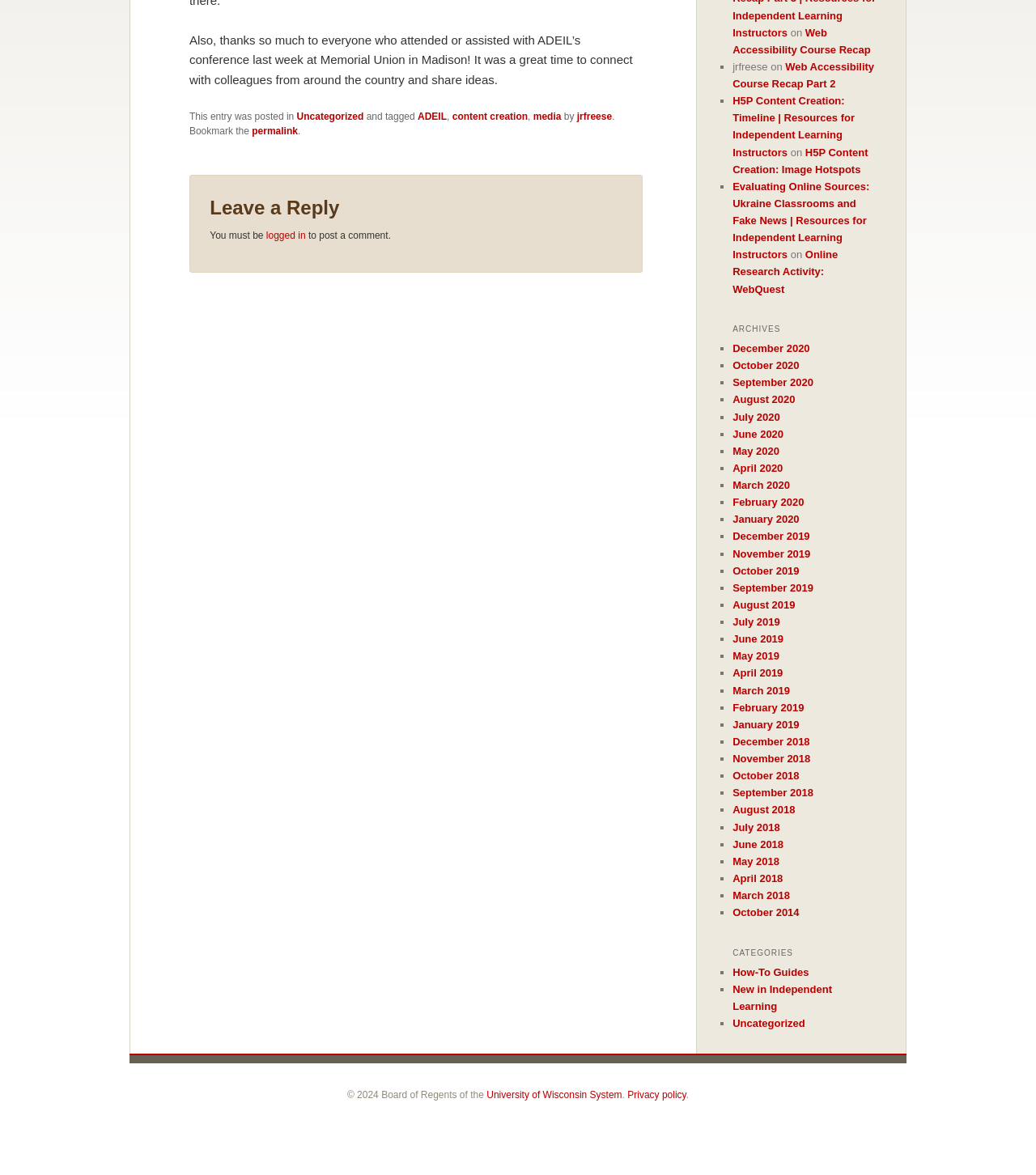Based on the element description University of Wisconsin System, identify the bounding box of the UI element in the given webpage screenshot. The coordinates should be in the format (top-left x, top-left y, bottom-right x, bottom-right y) and must be between 0 and 1.

[0.47, 0.927, 0.6, 0.937]